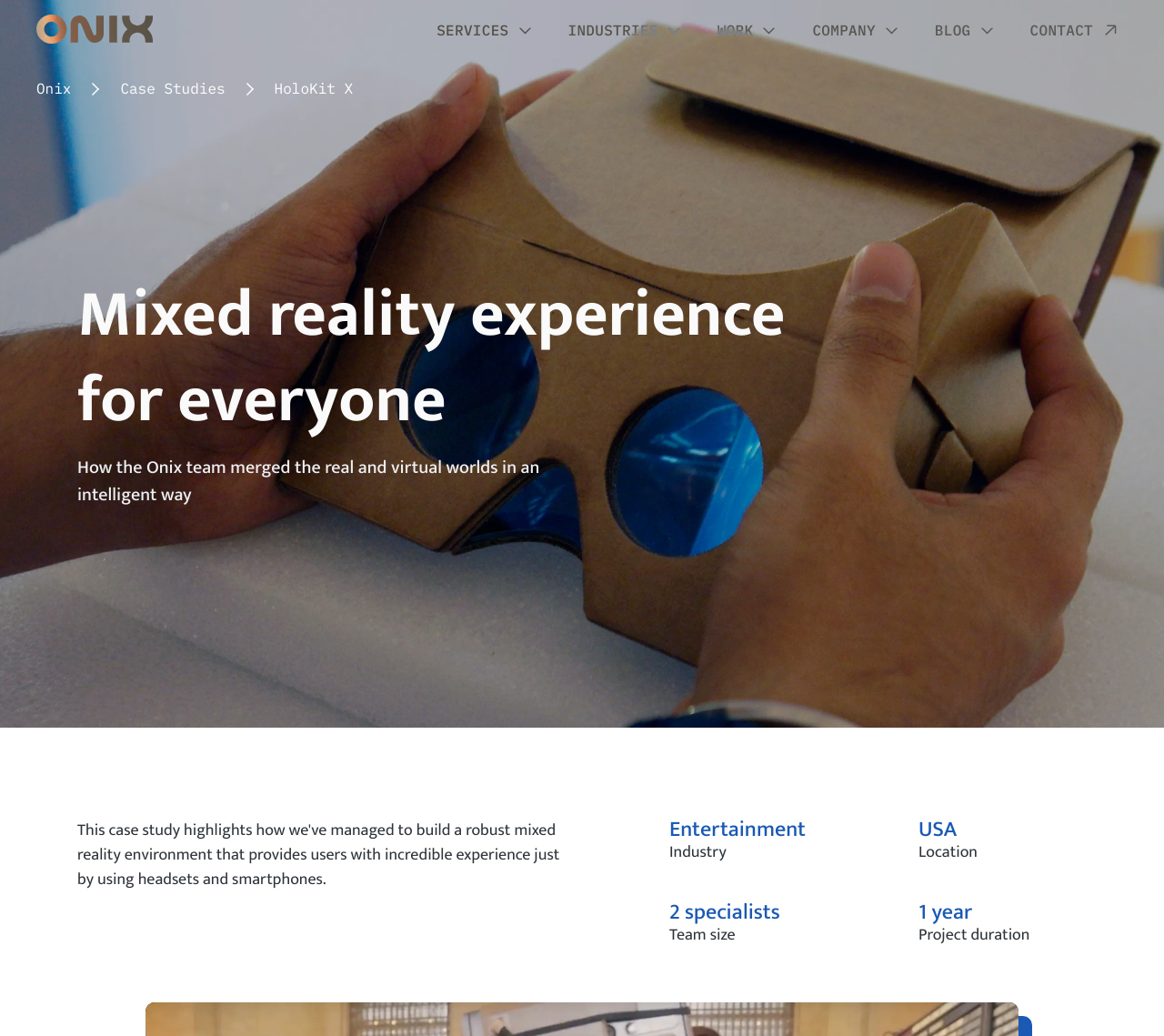How many industries are listed on the webpage?
Please respond to the question with a detailed and well-explained answer.

There are 7 industries listed on the webpage: 'Healthcare', 'Travel', 'Online Scheduling and Booking', 'eLearning', 'LMS', 'Sports and Fitness', and 'Fintech'.